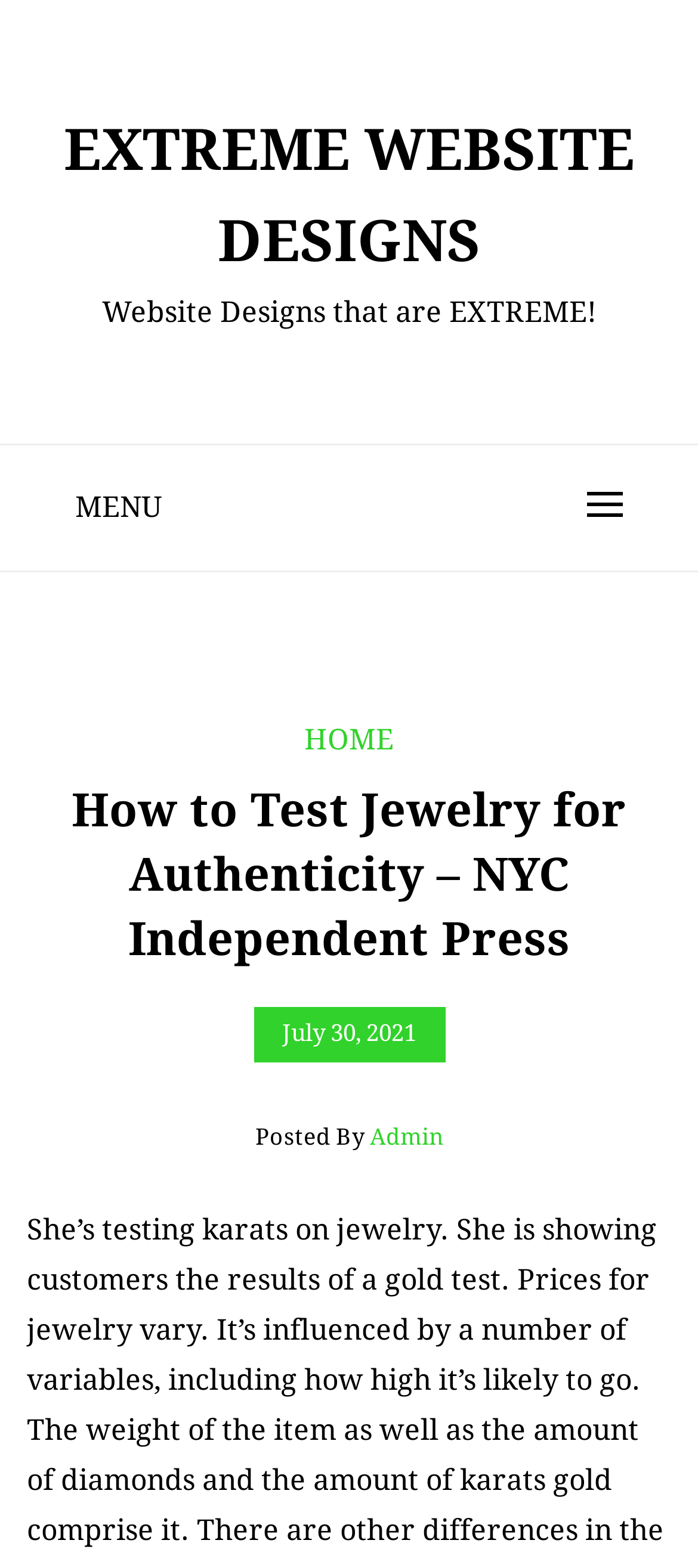What is the title of the current article?
Can you provide a detailed and comprehensive answer to the question?

I found the answer by looking at the subheading element on the webpage, which is 'How to Test Jewelry for Authenticity – NYC Independent Press'. This is likely the title of the current article.